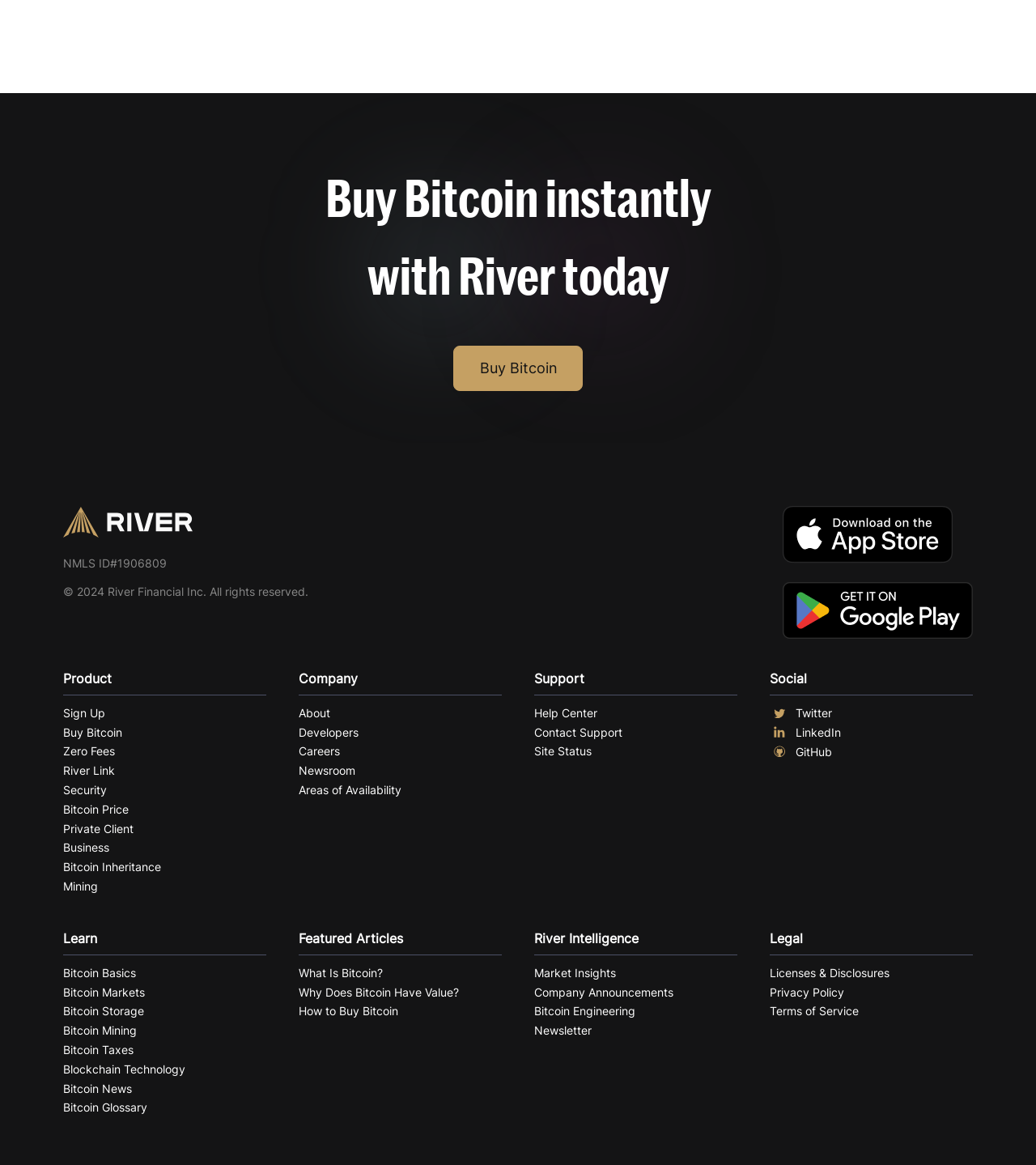Determine the bounding box coordinates for the area that needs to be clicked to fulfill this task: "Explore more terms". The coordinates must be given as four float numbers between 0 and 1, i.e., [left, top, right, bottom].

[0.24, 0.005, 0.375, 0.022]